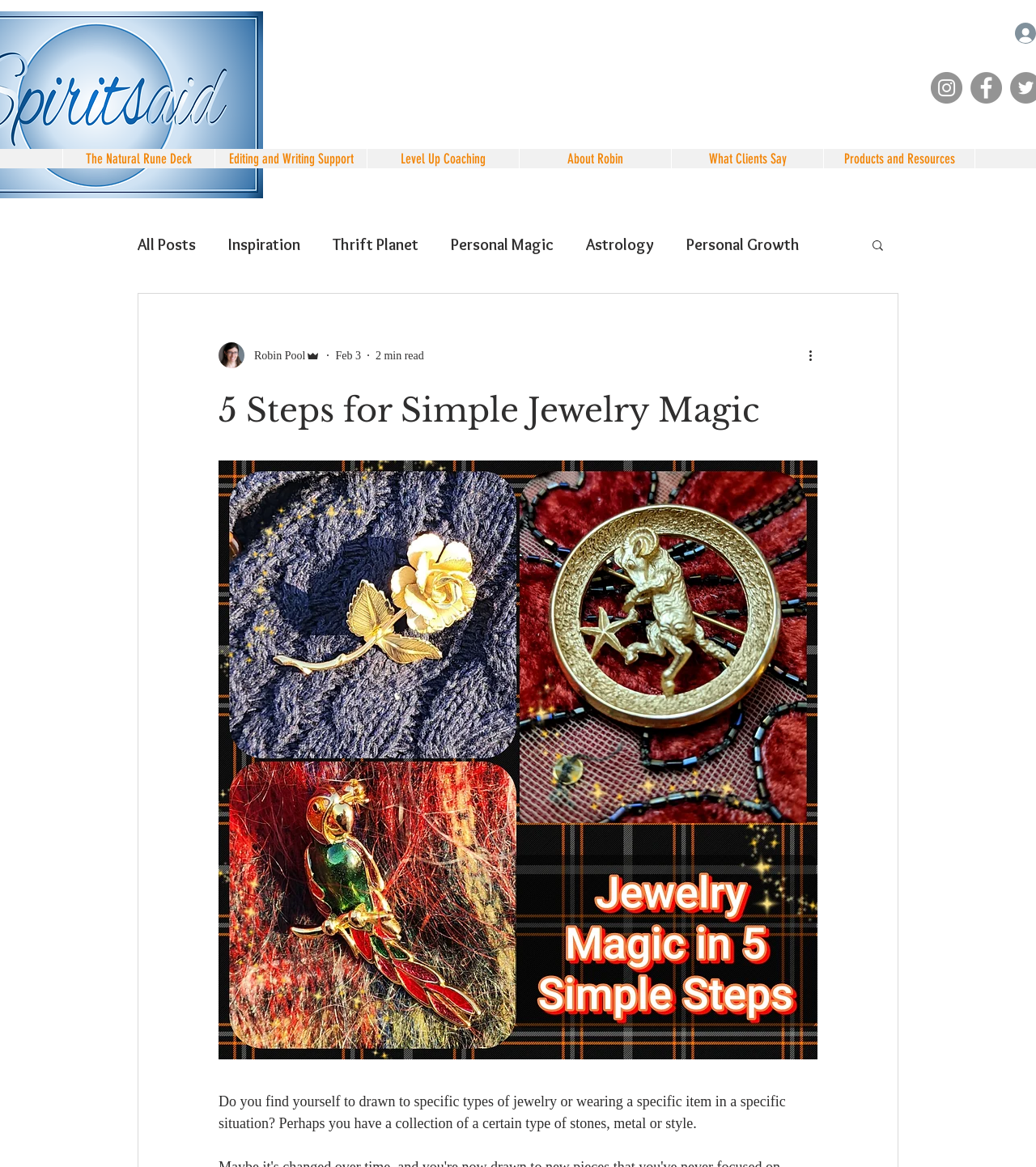Identify the bounding box coordinates of the clickable section necessary to follow the following instruction: "Read more about Personal Magic". The coordinates should be presented as four float numbers from 0 to 1, i.e., [left, top, right, bottom].

[0.435, 0.201, 0.534, 0.218]